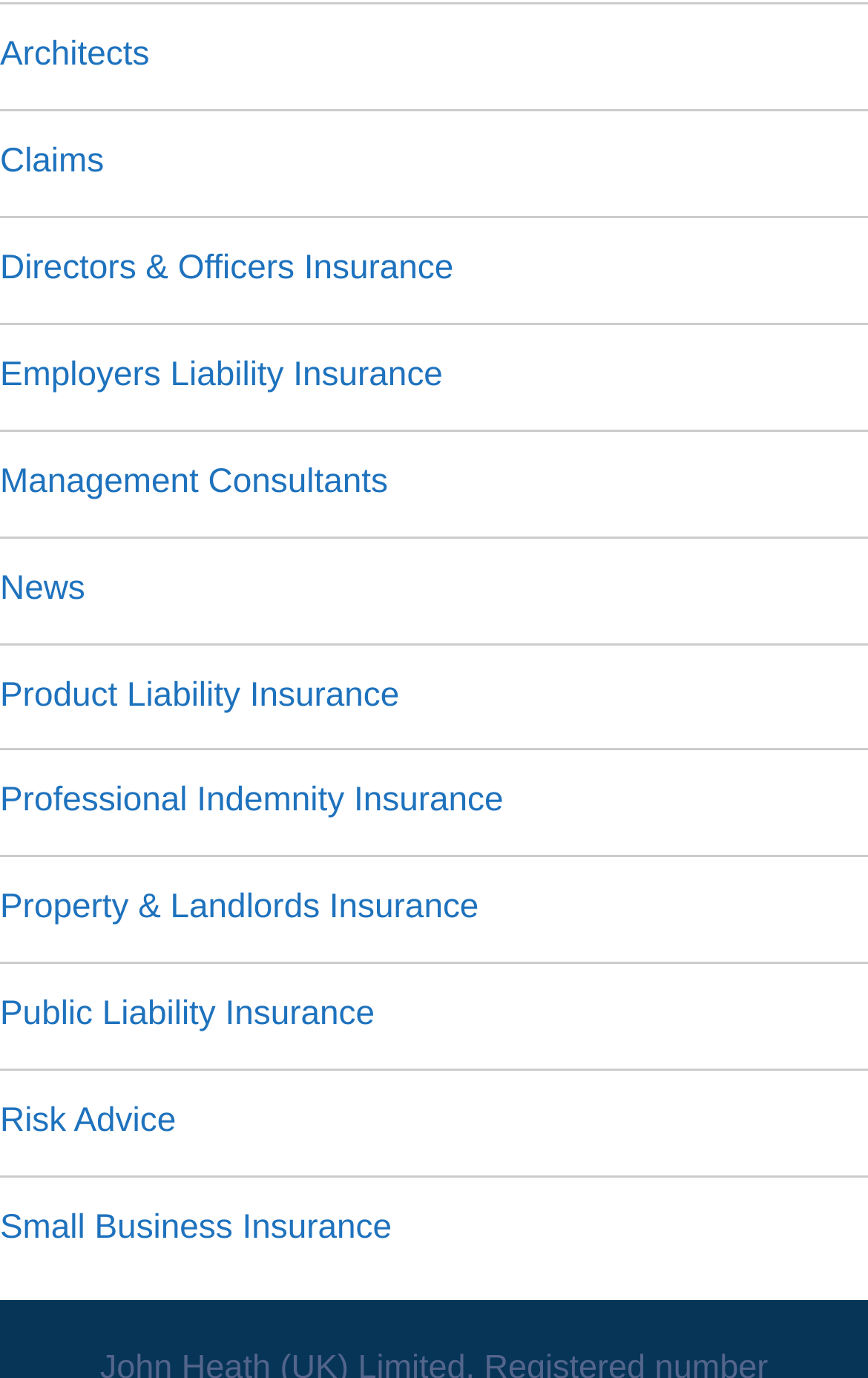Please identify the bounding box coordinates of the region to click in order to complete the task: "Explore Small Business Insurance". The coordinates must be four float numbers between 0 and 1, specified as [left, top, right, bottom].

[0.0, 0.878, 0.451, 0.905]